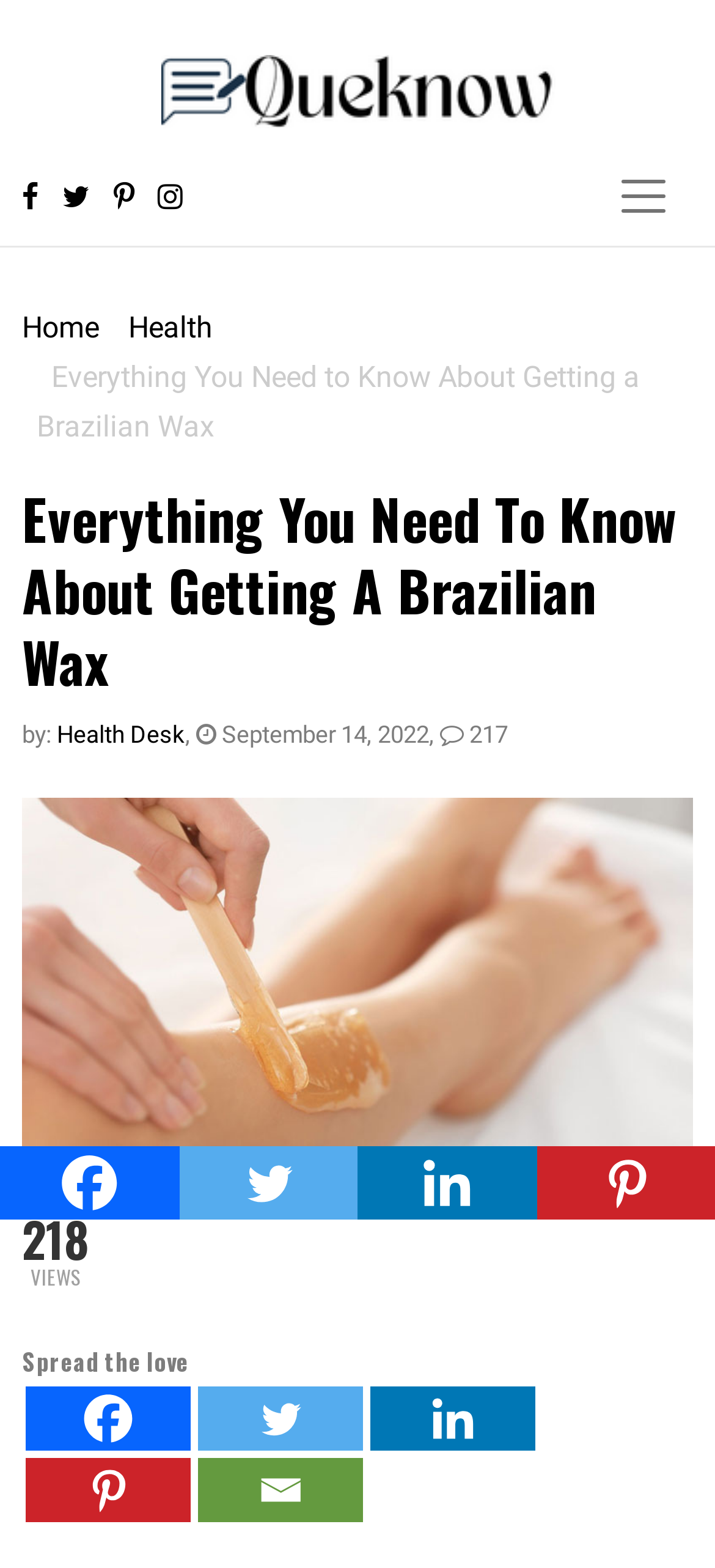Determine the bounding box coordinates of the region that needs to be clicked to achieve the task: "Go to Home".

[0.031, 0.198, 0.138, 0.22]